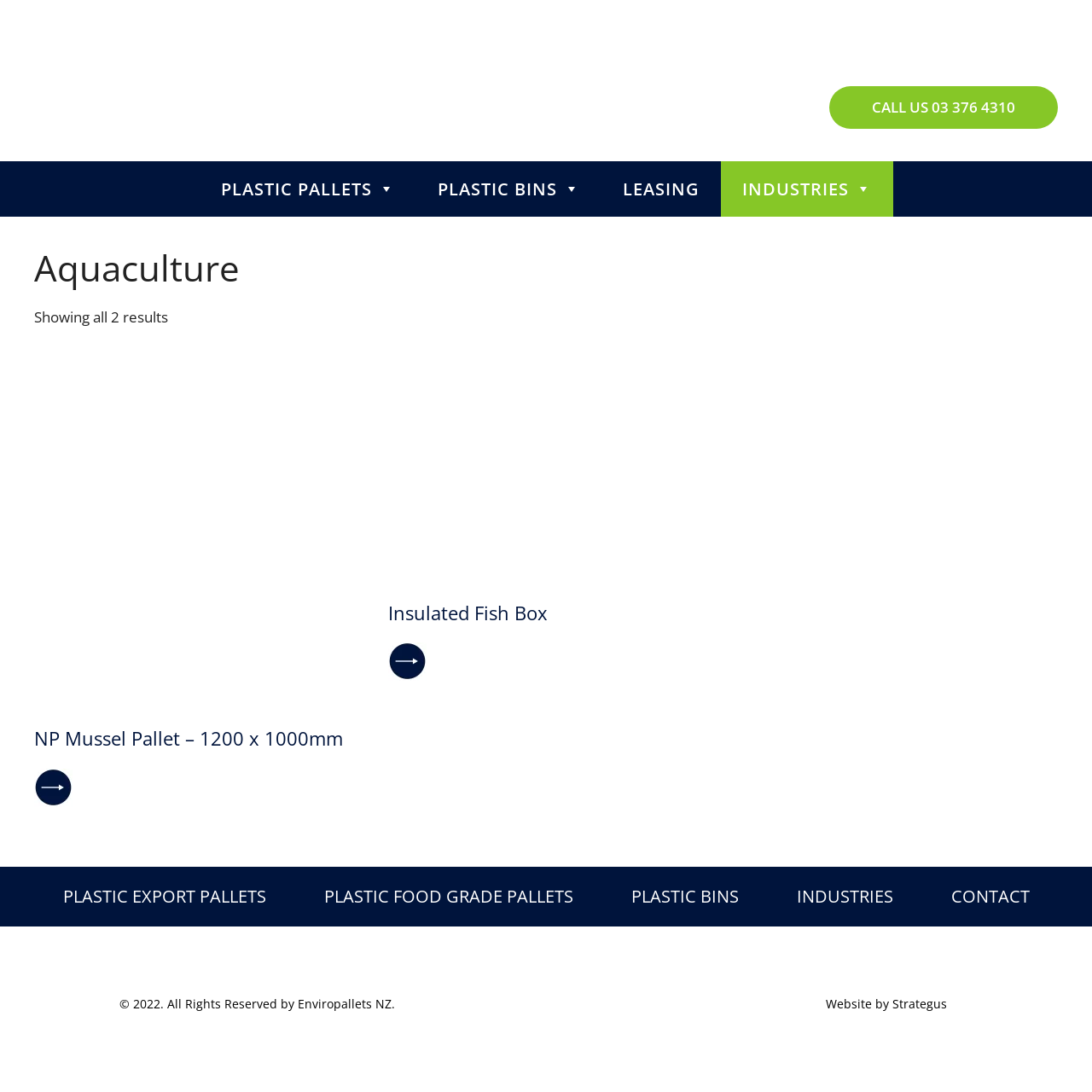Please identify the bounding box coordinates of the element's region that I should click in order to complete the following instruction: "Click Enviropallets logo". The bounding box coordinates consist of four float numbers between 0 and 1, i.e., [left, top, right, bottom].

[0.031, 0.034, 0.305, 0.166]